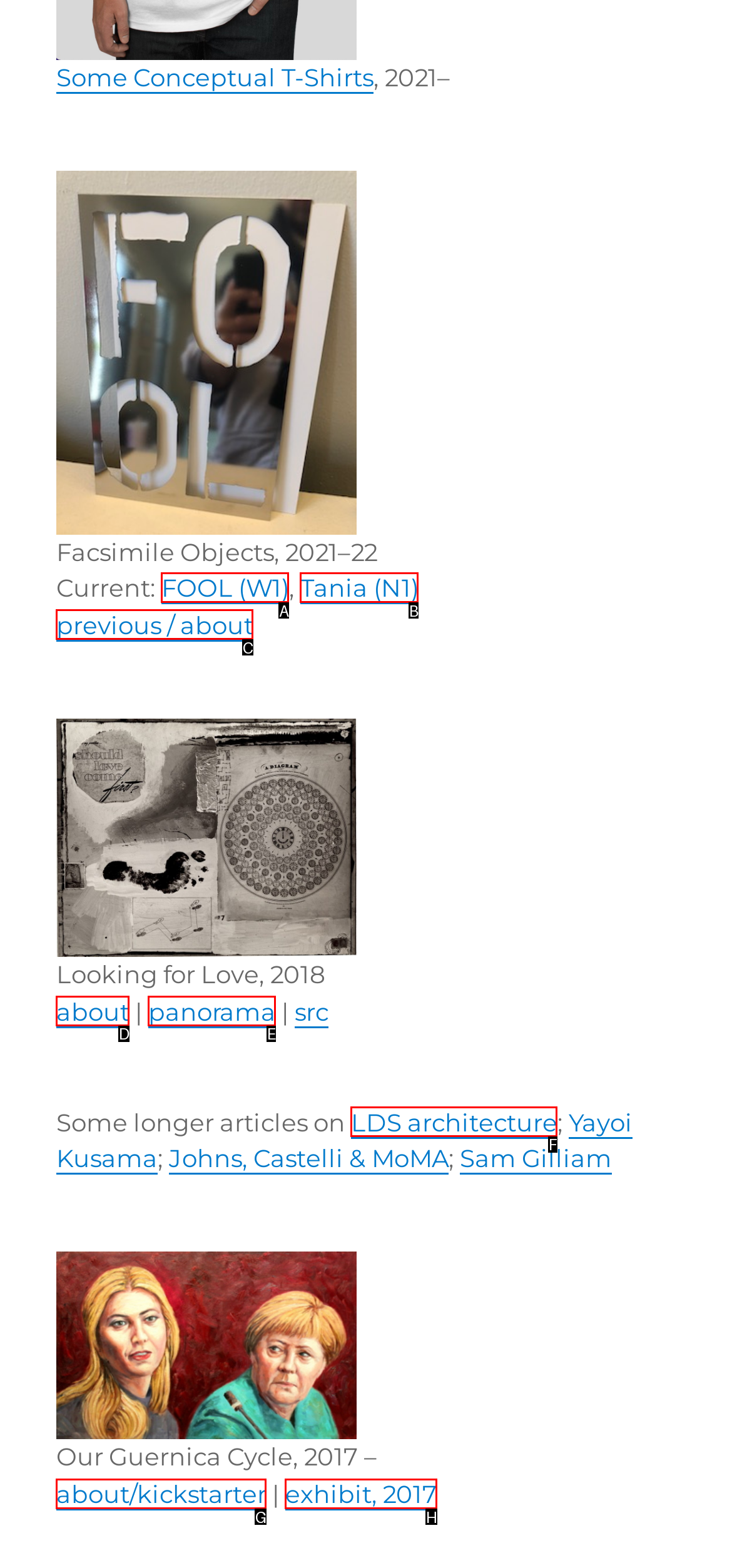Determine which option fits the element description: previous / about
Answer with the option’s letter directly.

C